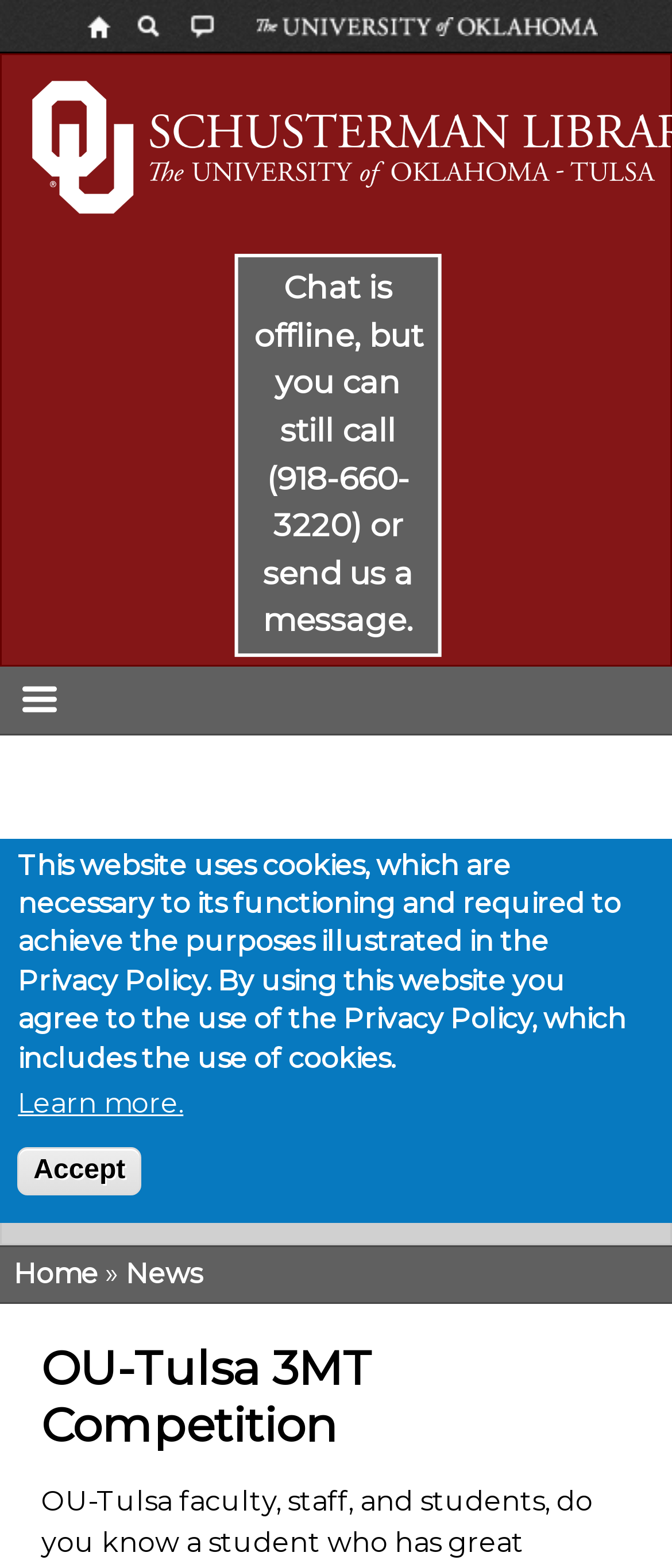Please specify the bounding box coordinates in the format (top-left x, top-left y, bottom-right x, bottom-right y), with all values as floating point numbers between 0 and 1. Identify the bounding box of the UI element described by: alt="Search" title="Search" value="Search"

[0.706, 0.721, 0.909, 0.766]